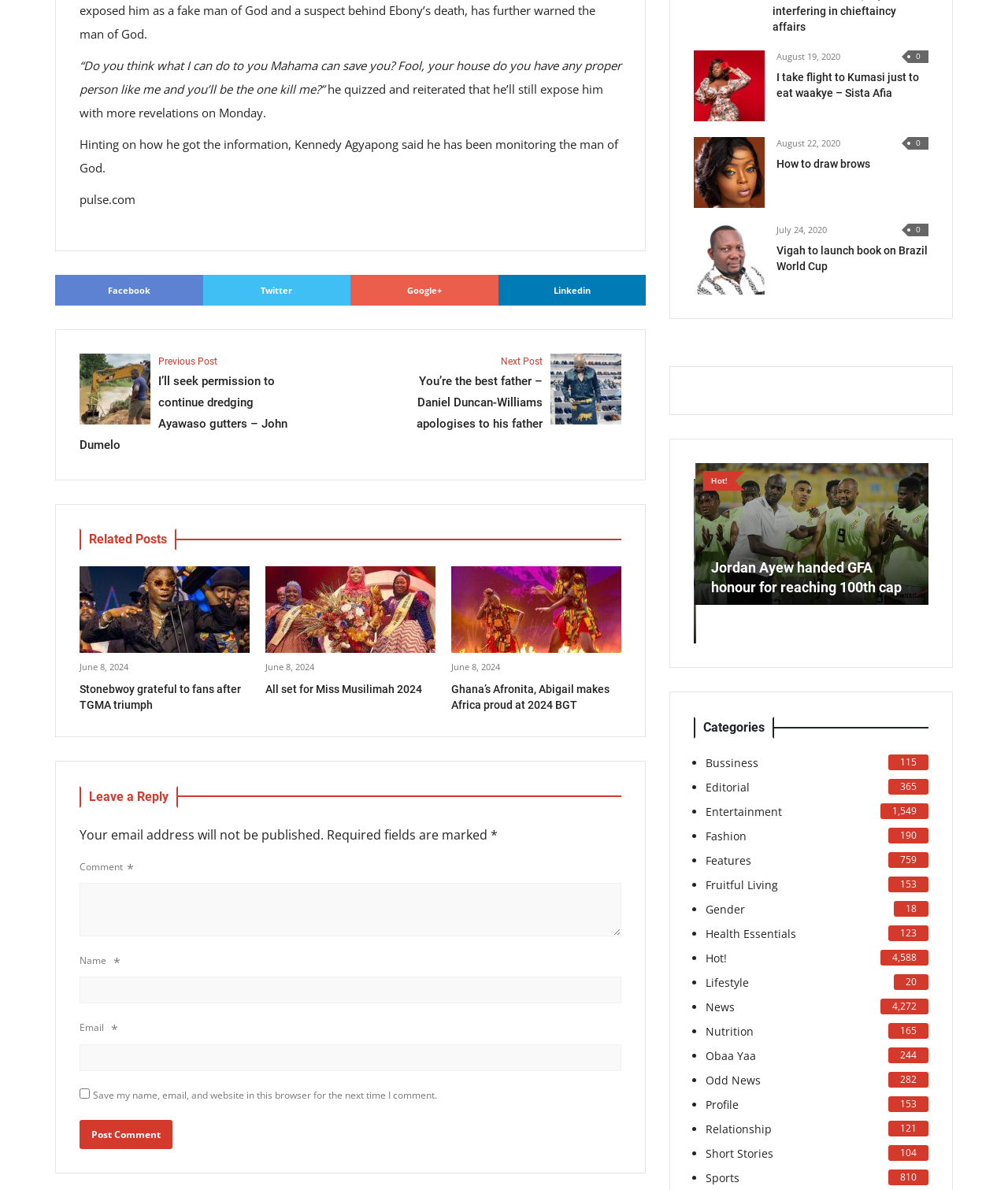How many related posts are present?
Please use the image to deliver a detailed and complete answer.

The related posts can be found by looking at the image and link elements under the heading 'Related Posts'. There are three such posts.